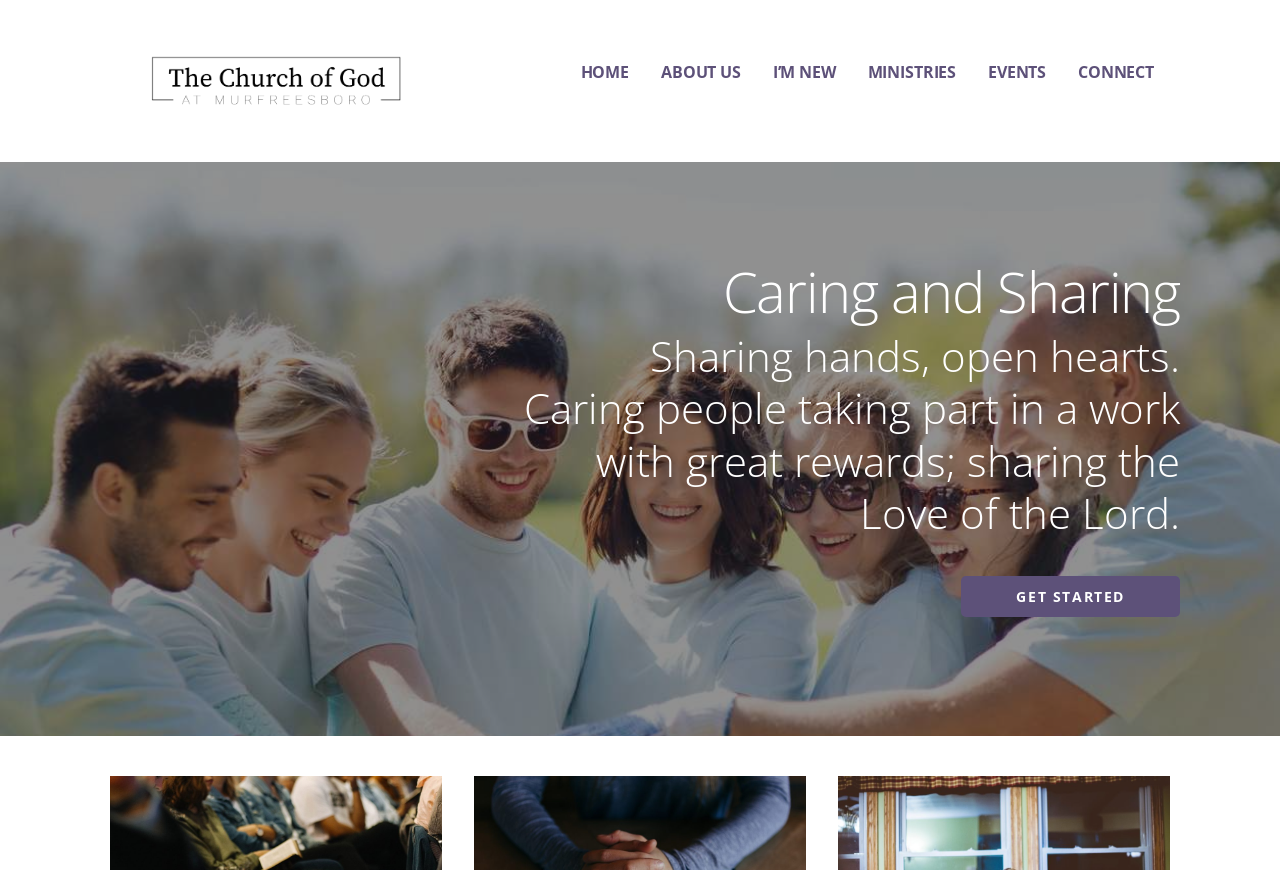Elaborate on the webpage's design and content in a detailed caption.

The webpage is about The Church of God at Murfreesboro, with a prominent logo and title at the top left, which is also a clickable link. Below the logo, there is a tagline "SPEAKING THE TRUTH IN LOVE (EPH. 4:15)" in a slightly smaller font. 

On the top right, there is a navigation menu with six links: "HOME", "ABOUT US", "I'M NEW", "MINISTRIES", "EVENTS", and "CONNECT", arranged horizontally from left to right. 

The main content area is divided into two sections. On the left, there is a large section with a heading "Caring and Sharing" and a paragraph of text describing the church's mission, which is "Sharing hands, open hearts. Caring people taking part in a work with great rewards; sharing the Love of the Lord." 

On the right side of the main content area, there is a call-to-action button "GET STARTED" near the bottom.